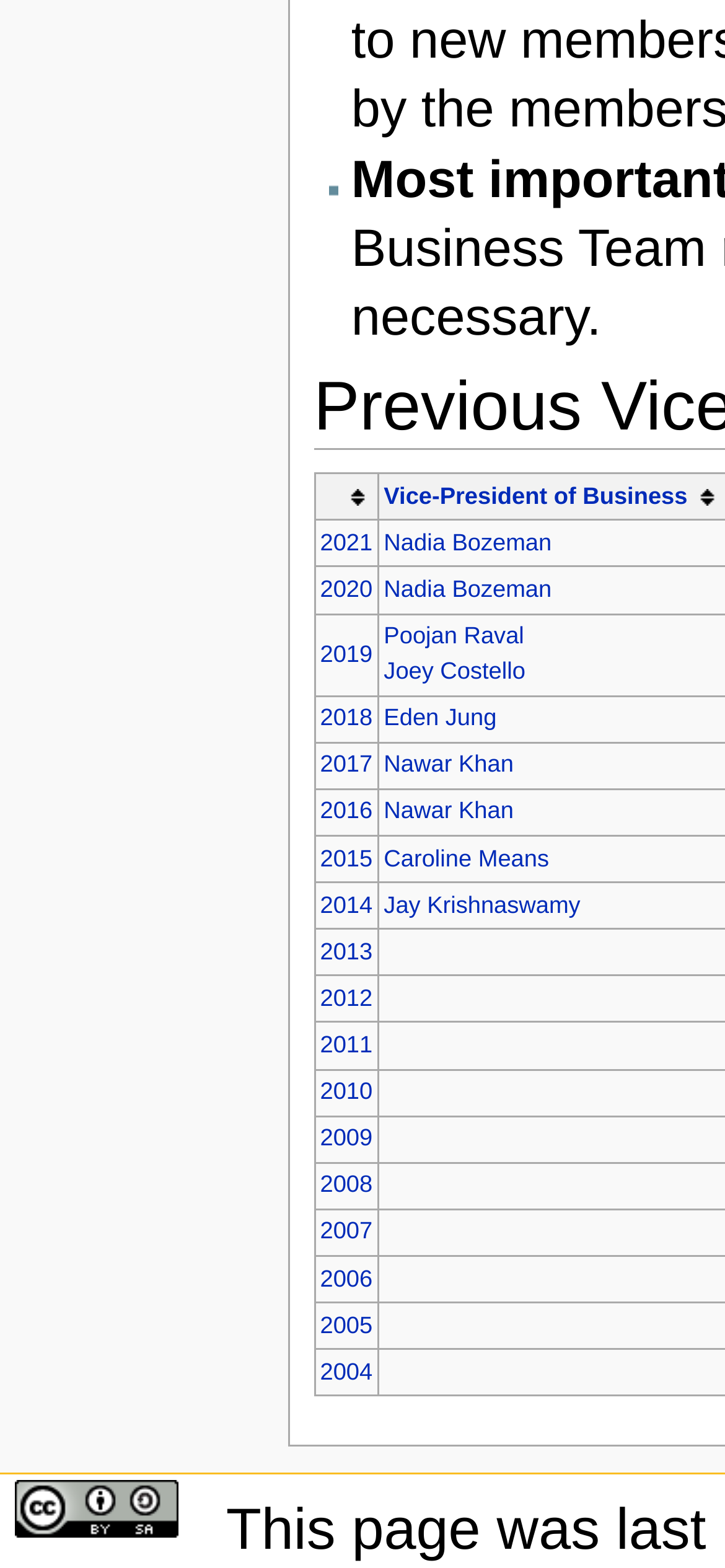How many years are listed in the grid?
Could you give a comprehensive explanation in response to this question?

The number of years listed in the grid can be determined by counting the number of gridcell elements, which range from '2004' to '2021', resulting in 18 years.